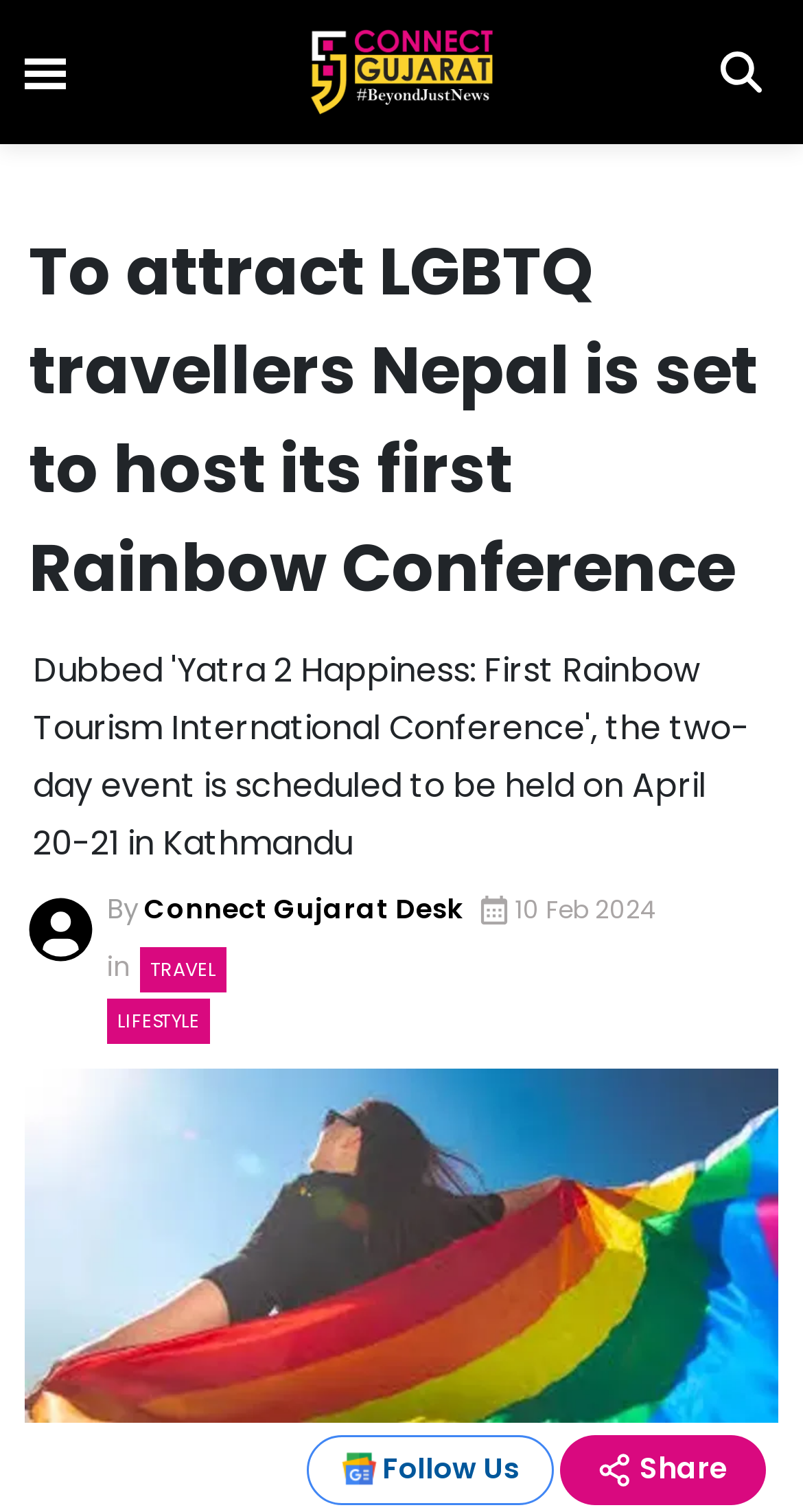Please determine the bounding box coordinates of the element to click in order to execute the following instruction: "Read news from Gujarat". The coordinates should be four float numbers between 0 and 1, specified as [left, top, right, bottom].

[0.0, 0.125, 0.321, 0.184]